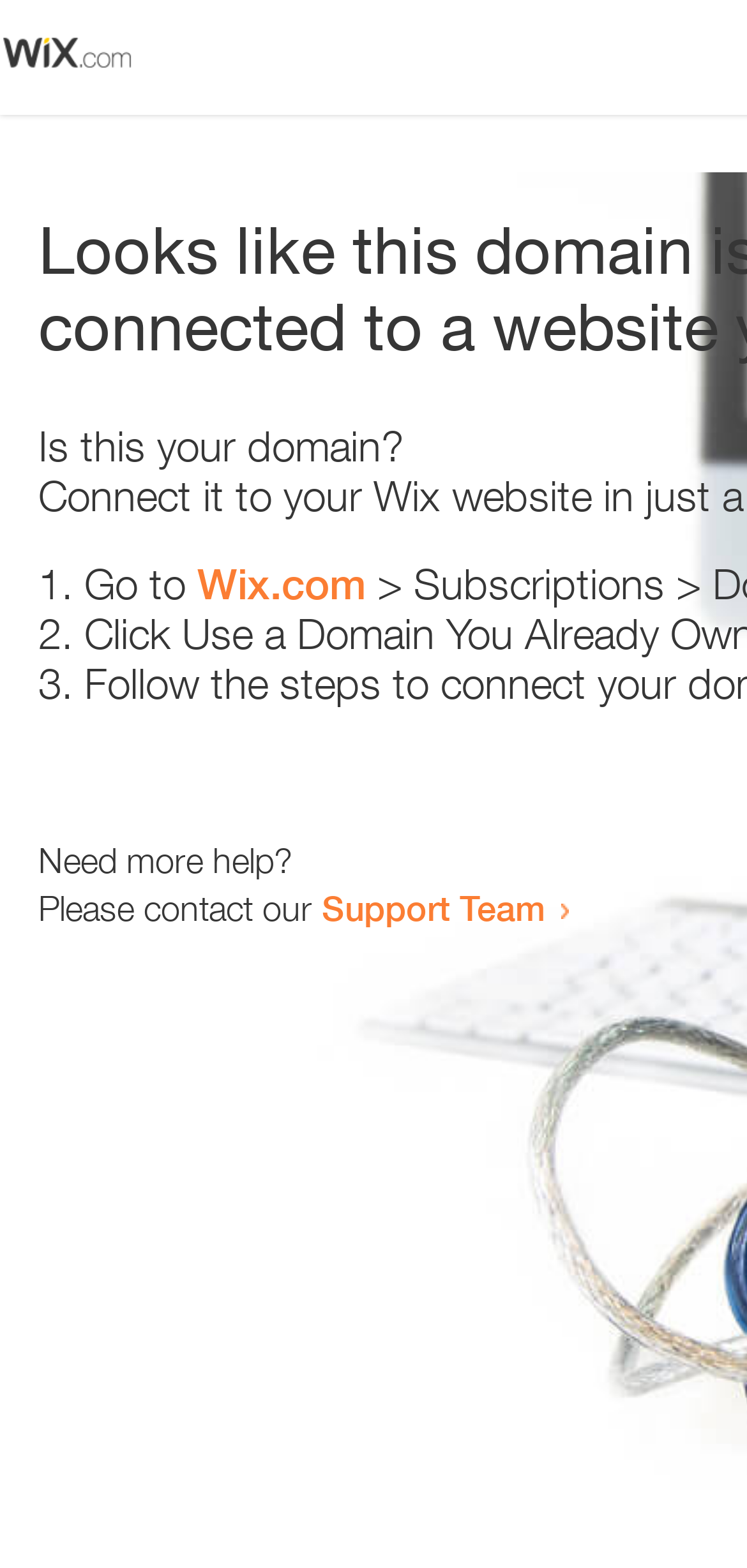Determine which piece of text is the heading of the webpage and provide it.

Looks like this domain isn't
connected to a website yet